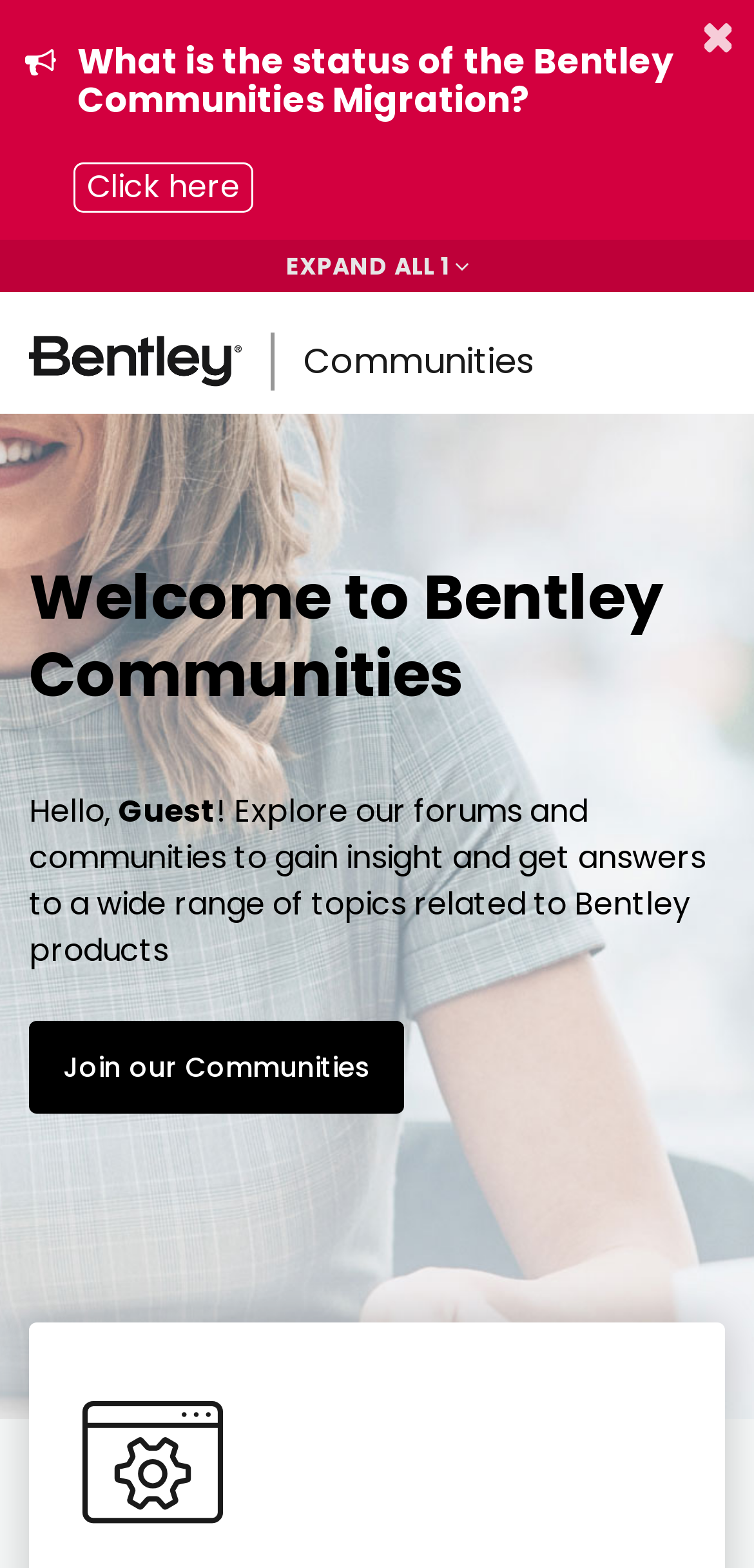Locate the bounding box of the UI element described by: "EXPAND ALL 1" in the given webpage screenshot.

[0.0, 0.153, 1.0, 0.186]